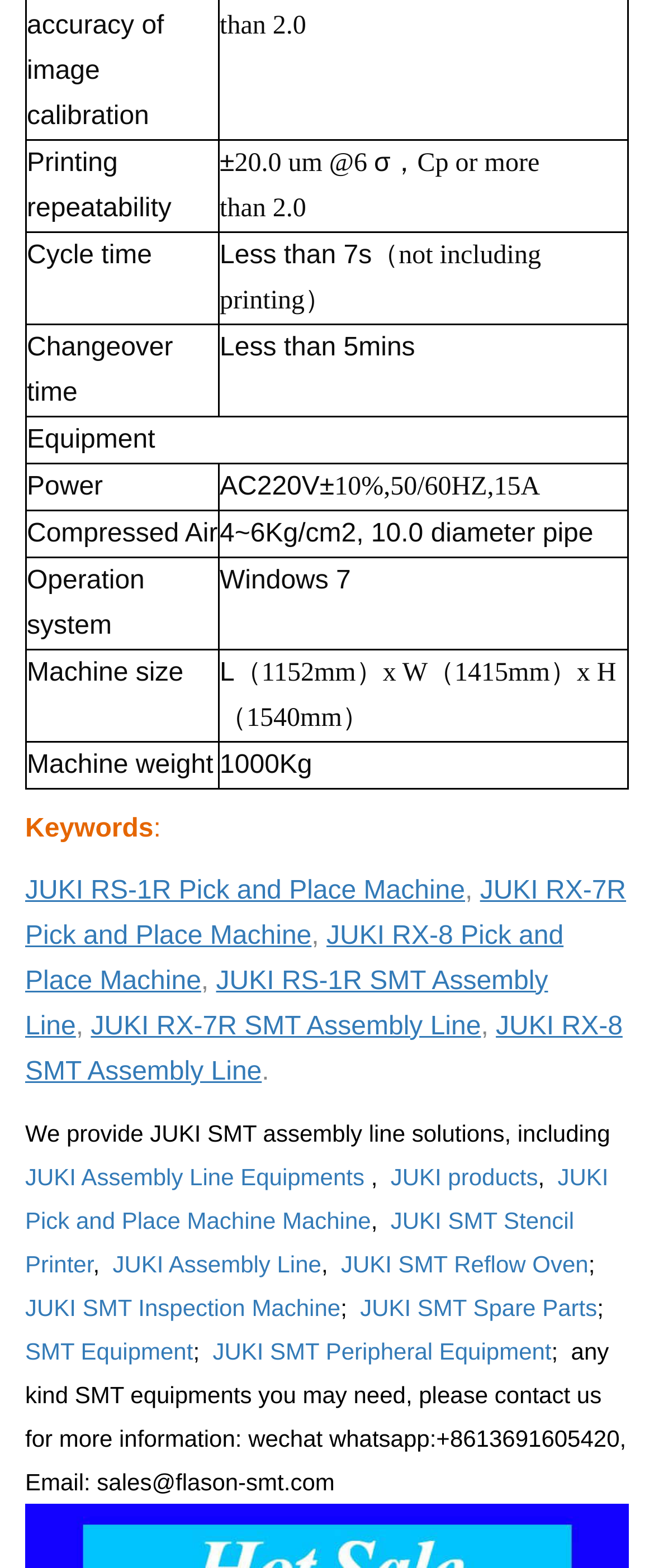Please specify the bounding box coordinates of the clickable section necessary to execute the following command: "Click on JUKI RX-7R Pick and Place Machine".

[0.038, 0.559, 0.957, 0.606]